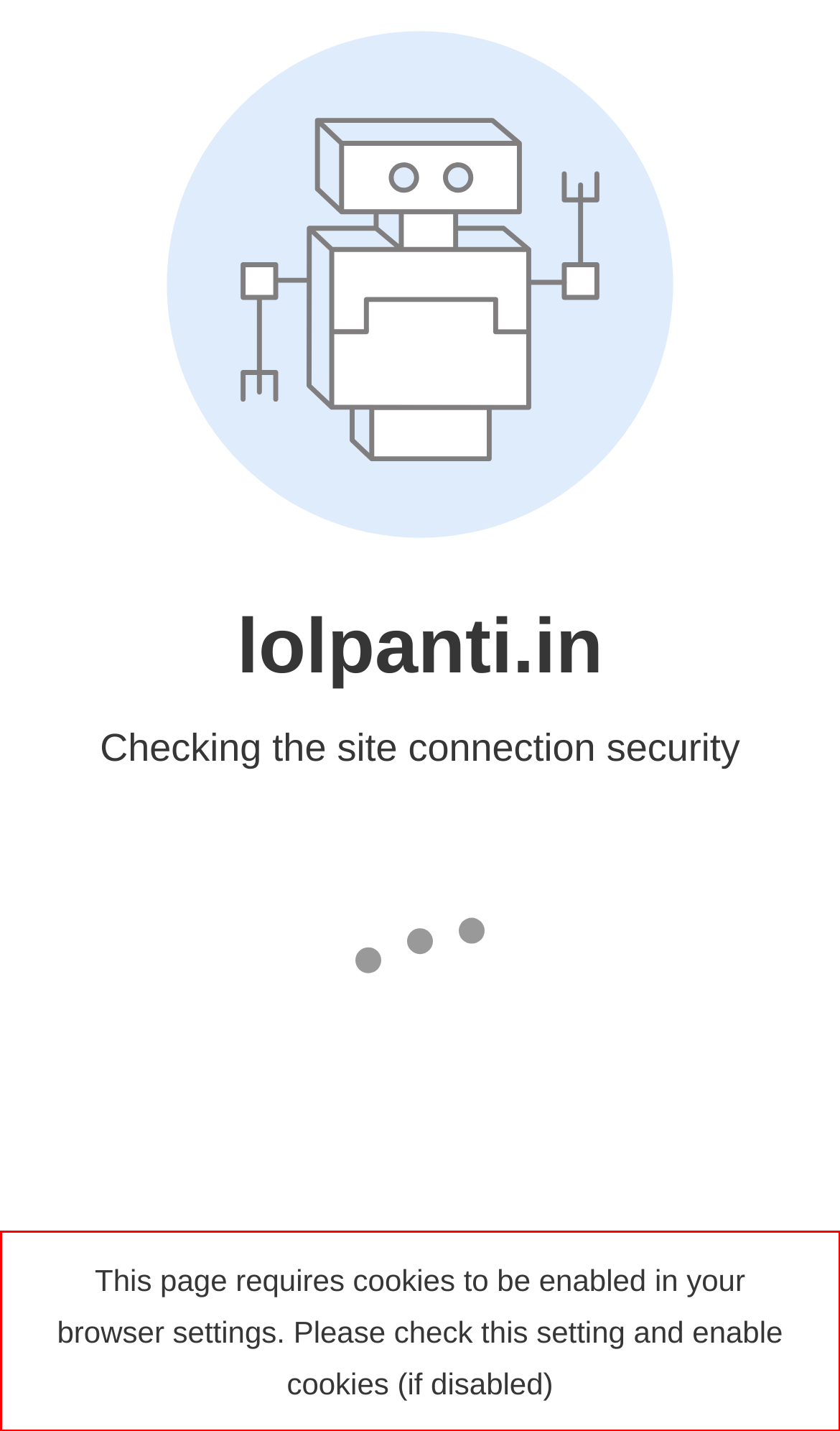You are looking at a screenshot of a webpage with a red rectangle bounding box. Use OCR to identify and extract the text content found inside this red bounding box.

This page requires cookies to be enabled in your browser settings. Please check this setting and enable cookies (if disabled)